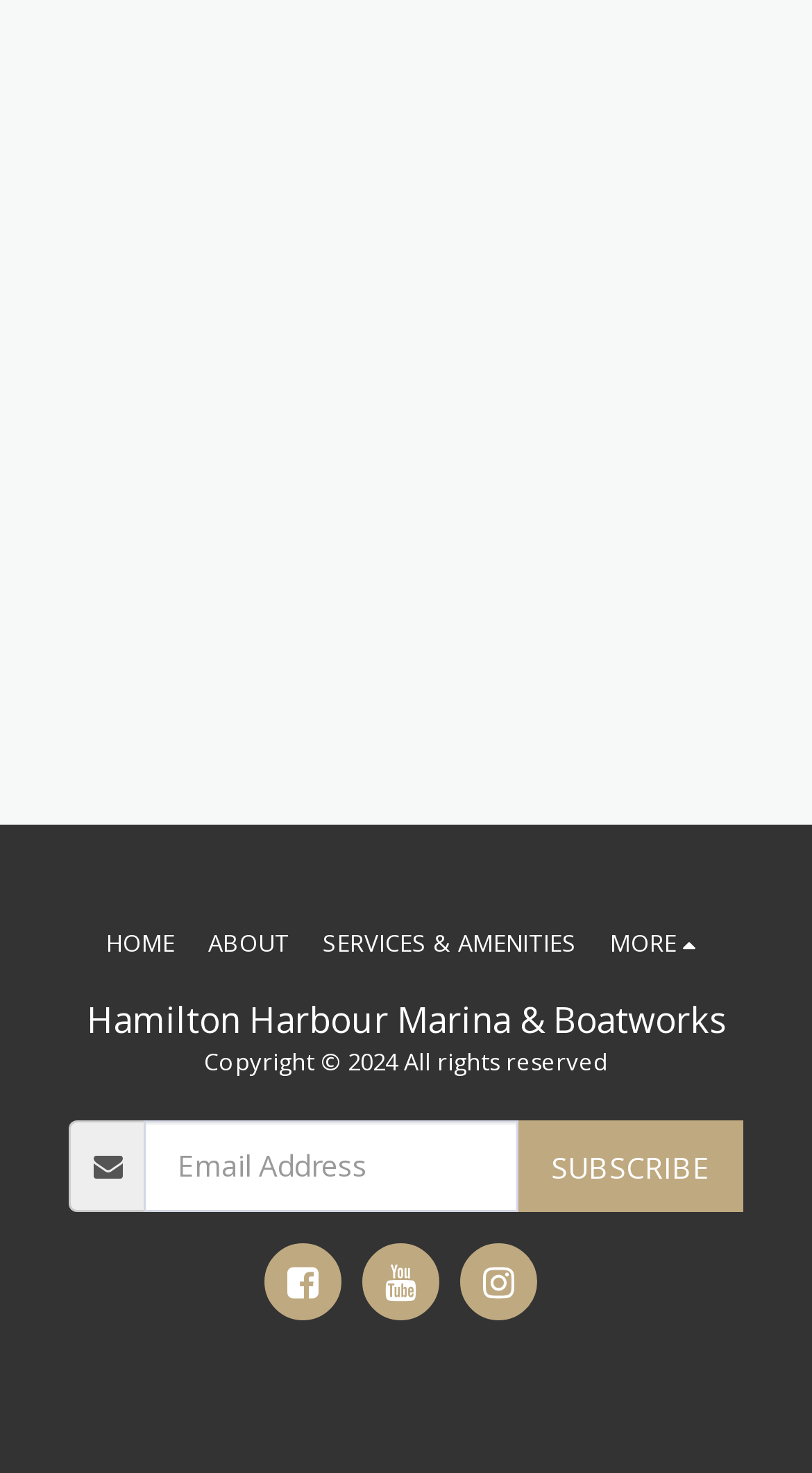What is the name of the boat model? Please answer the question using a single word or phrase based on the image.

Four Winns 316 Vista